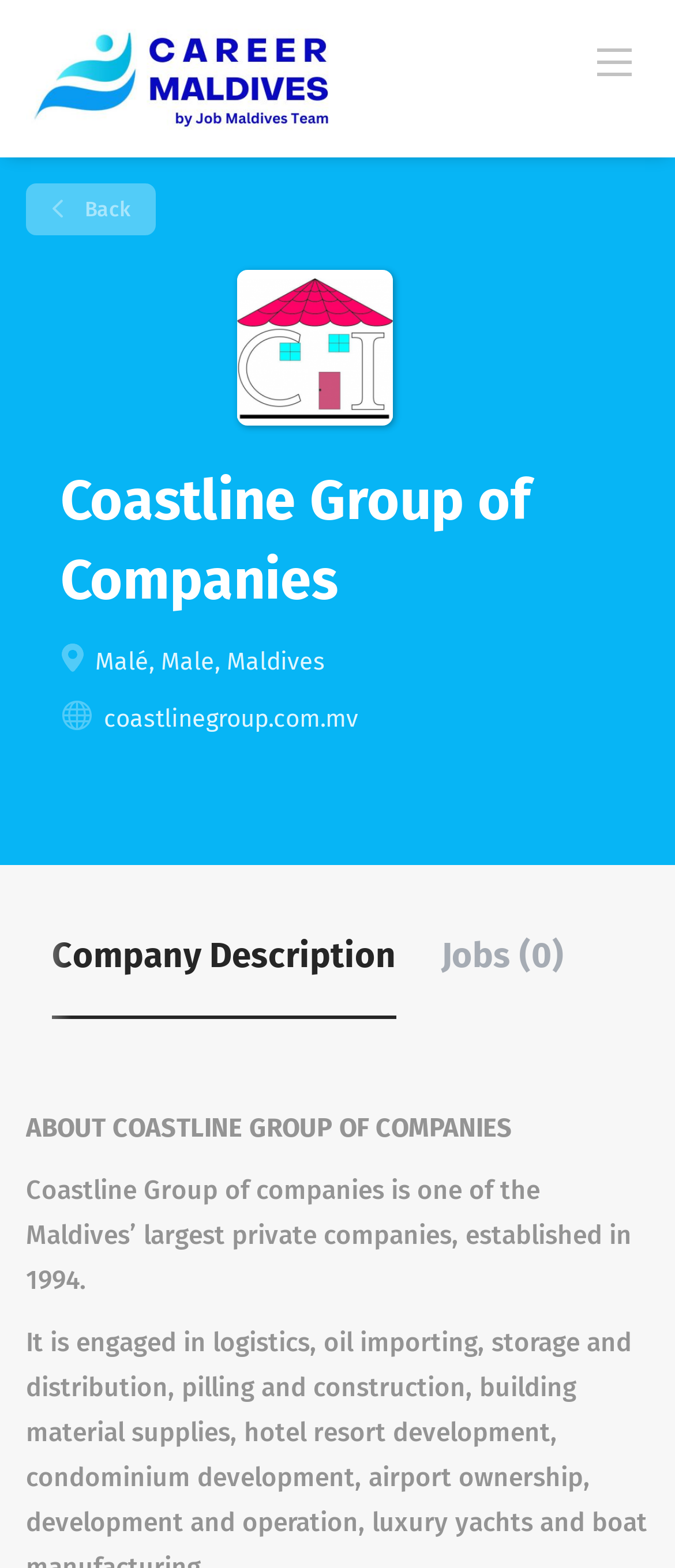Answer the following query concisely with a single word or phrase:
What is the website of the company?

coastlinegroup.com.mv